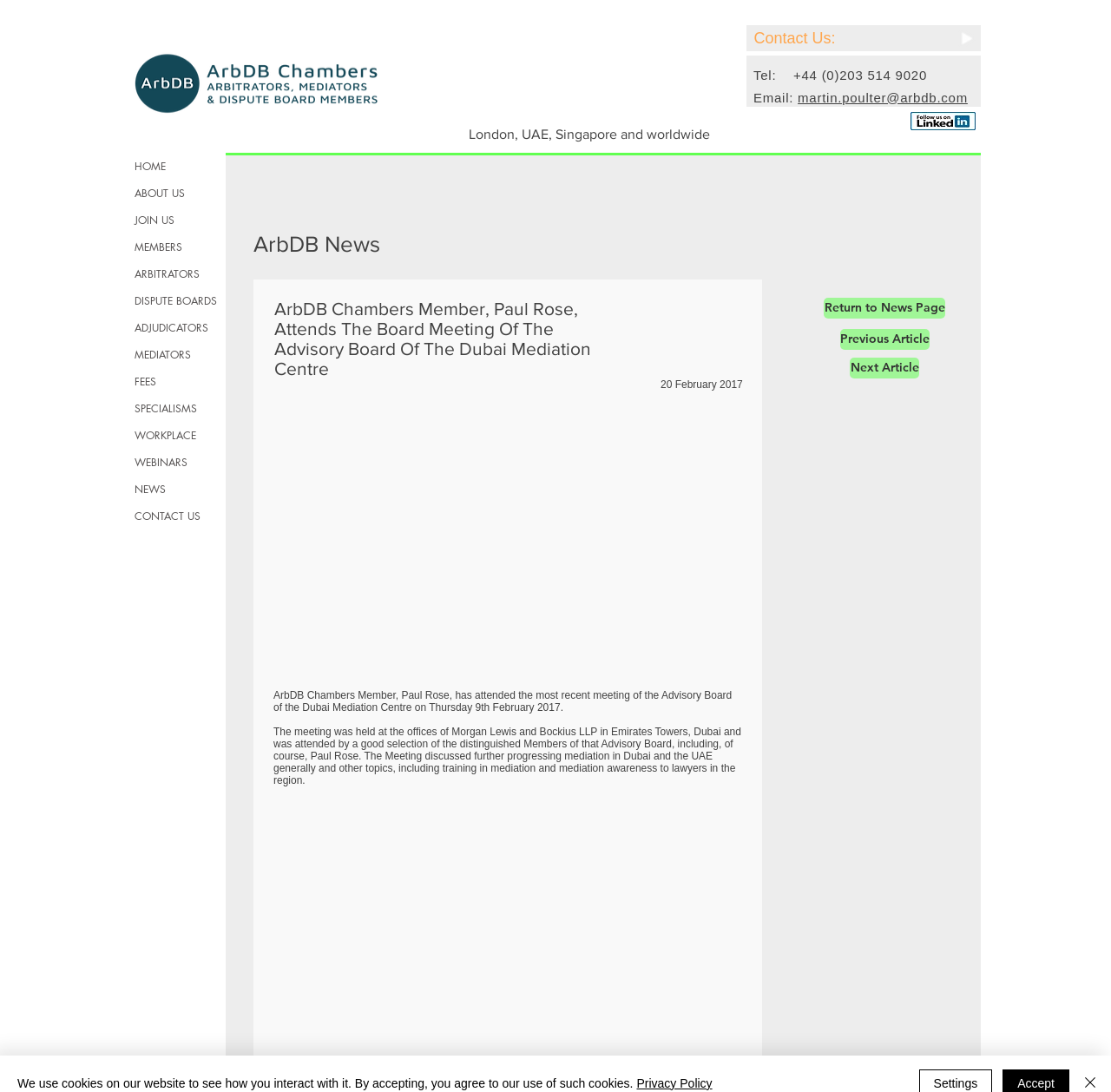What is the phone number?
Provide a one-word or short-phrase answer based on the image.

+44 (0)203 514 9020